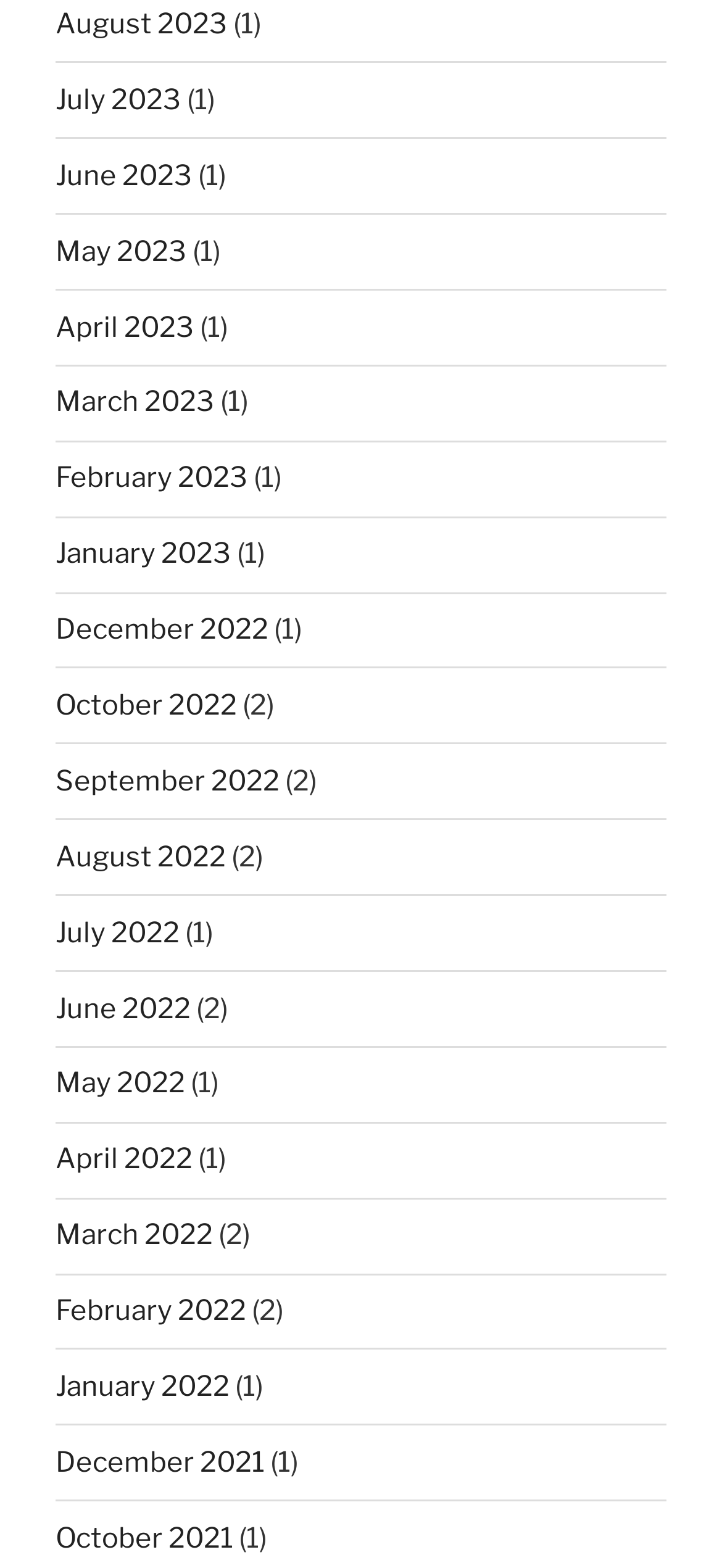Please locate the bounding box coordinates of the element that should be clicked to achieve the given instruction: "read more".

None